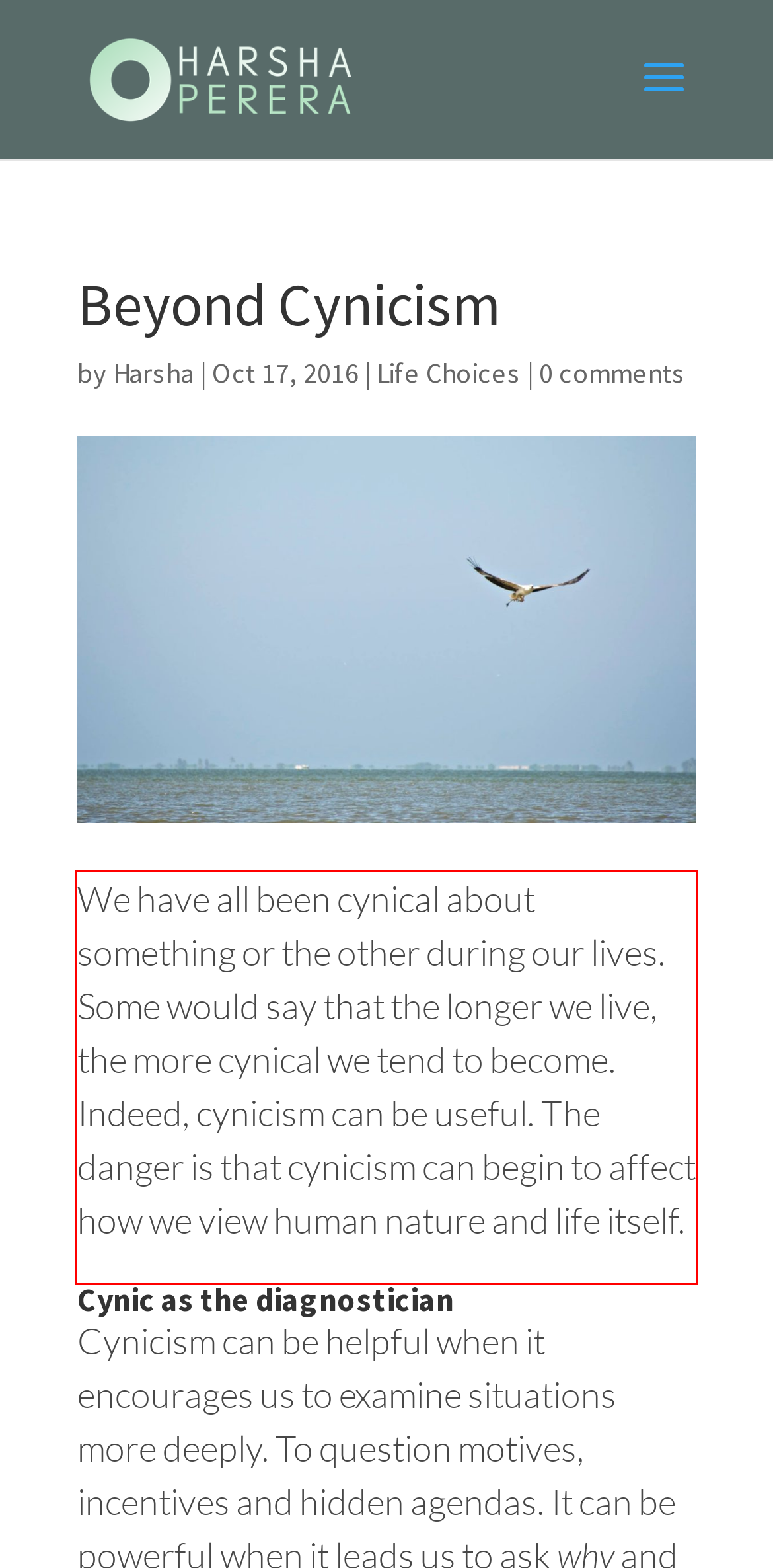Review the webpage screenshot provided, and perform OCR to extract the text from the red bounding box.

We have all been cynical about something or the other during our lives. Some would say that the longer we live, the more cynical we tend to become. Indeed, cynicism can be useful. The danger is that cynicism can begin to affect how we view human nature and life itself.